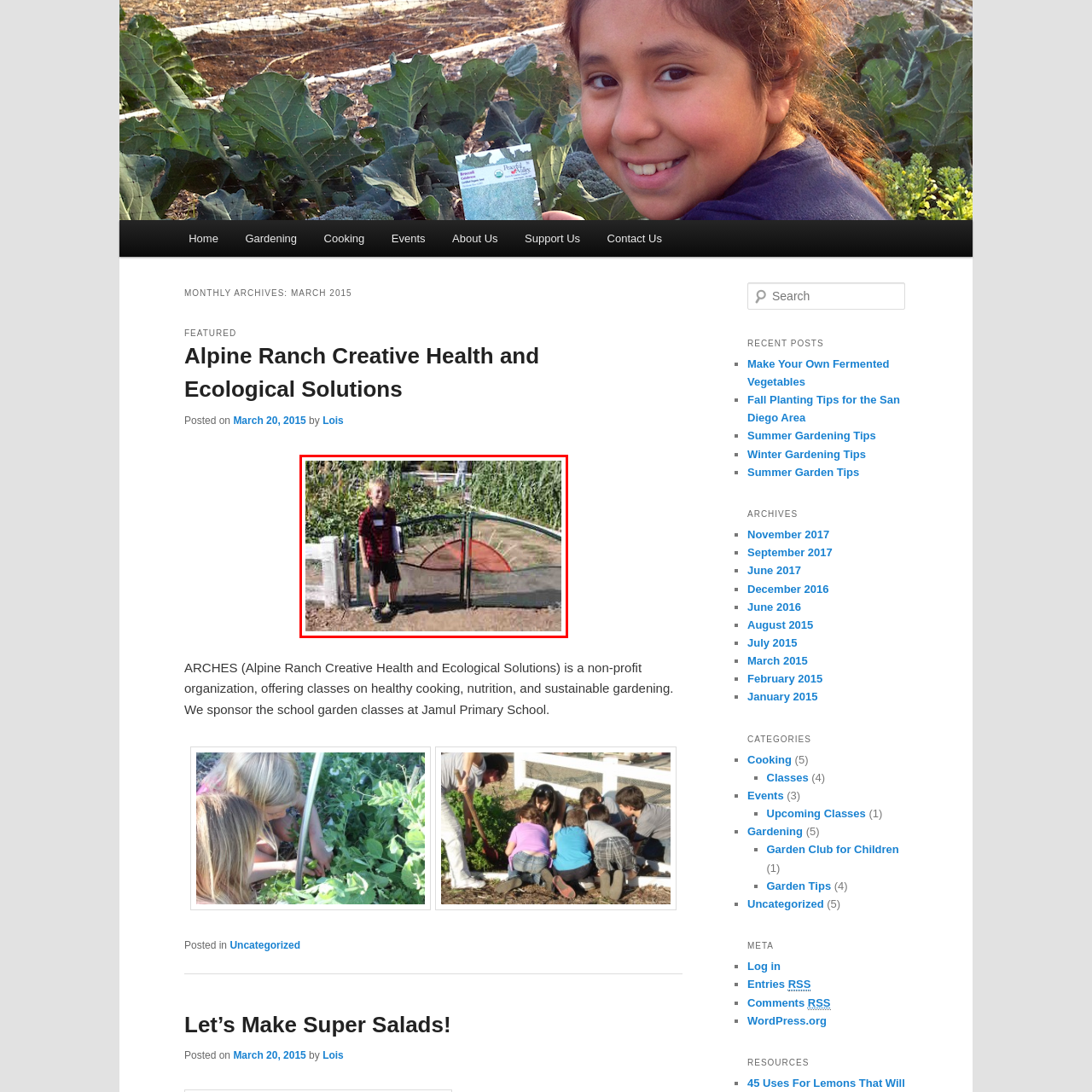Analyze the picture within the red frame, What is the boy holding? 
Provide a one-word or one-phrase response.

A clipboard